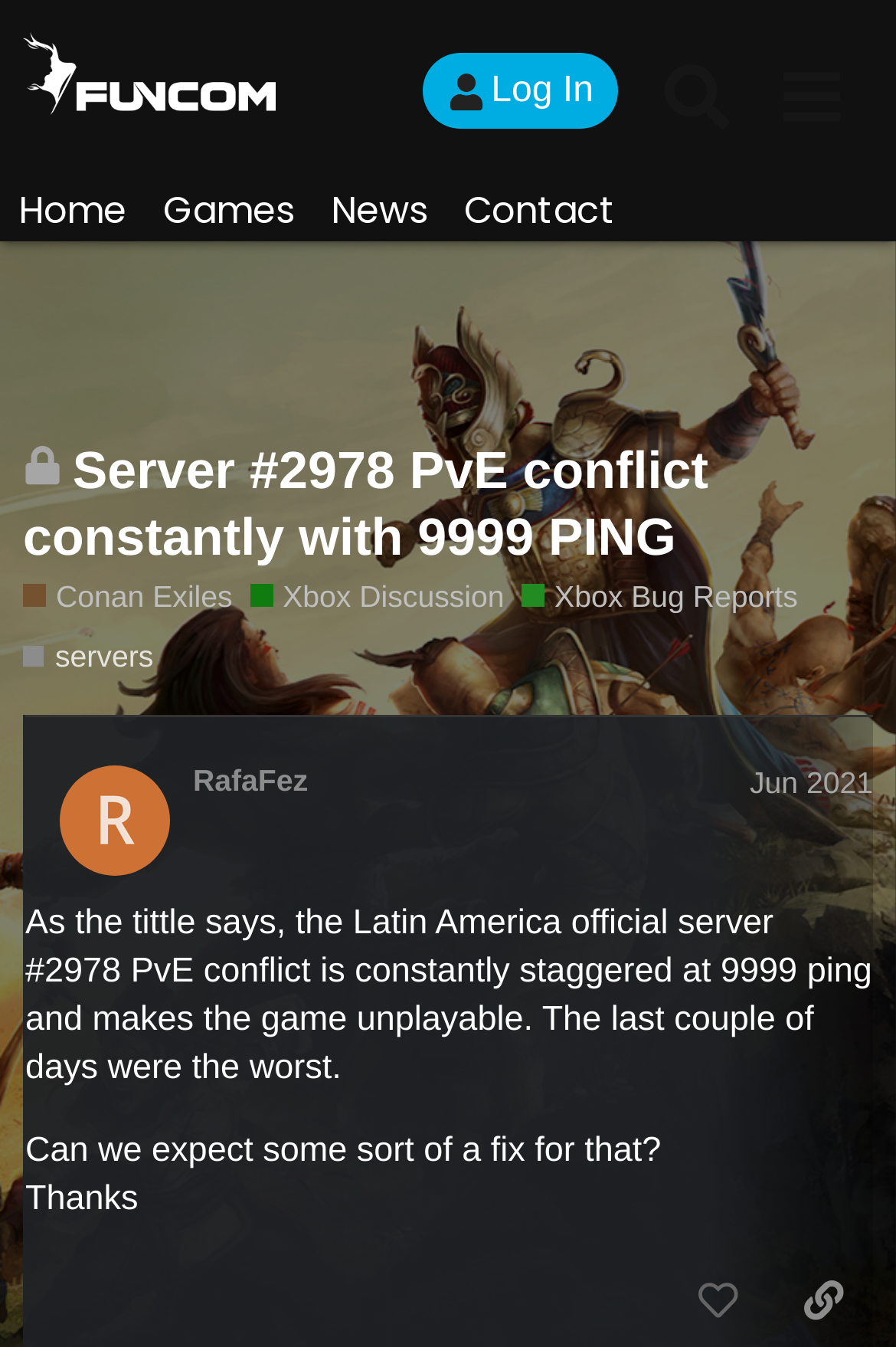What is the purpose of the 'Xbox Bug Reports' section?
Please give a detailed and elaborate explanation in response to the question.

I found the answer by looking at the generic text associated with the link 'Xbox Bug Reports', which states 'Report bugs on Xbox here! Please use the bug reporting template provided when making a new topic'.